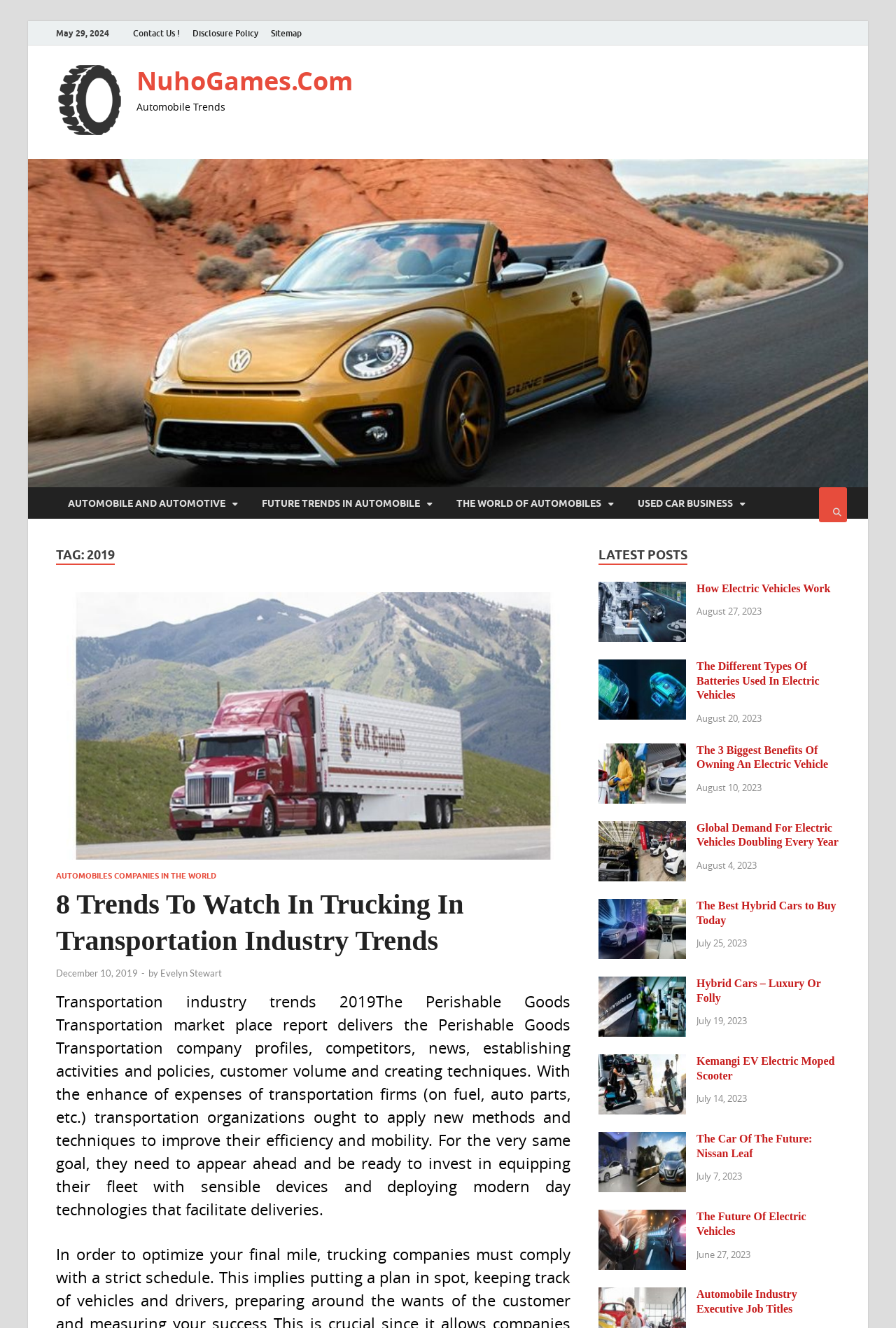Answer the question in one word or a short phrase:
What is the topic of the webpage?

Automobile Trends